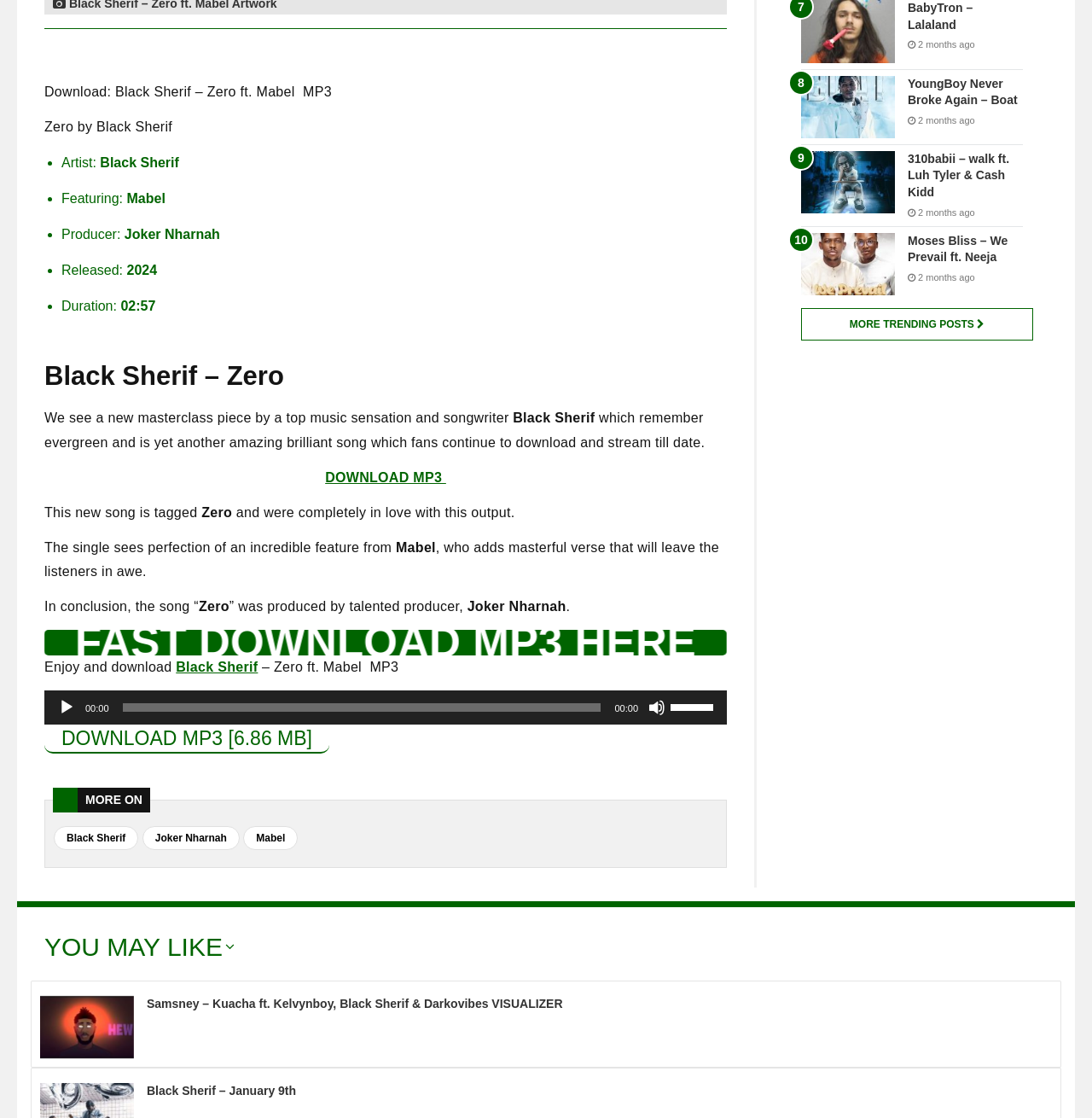Who is the featuring artist? Refer to the image and provide a one-word or short phrase answer.

Mabel